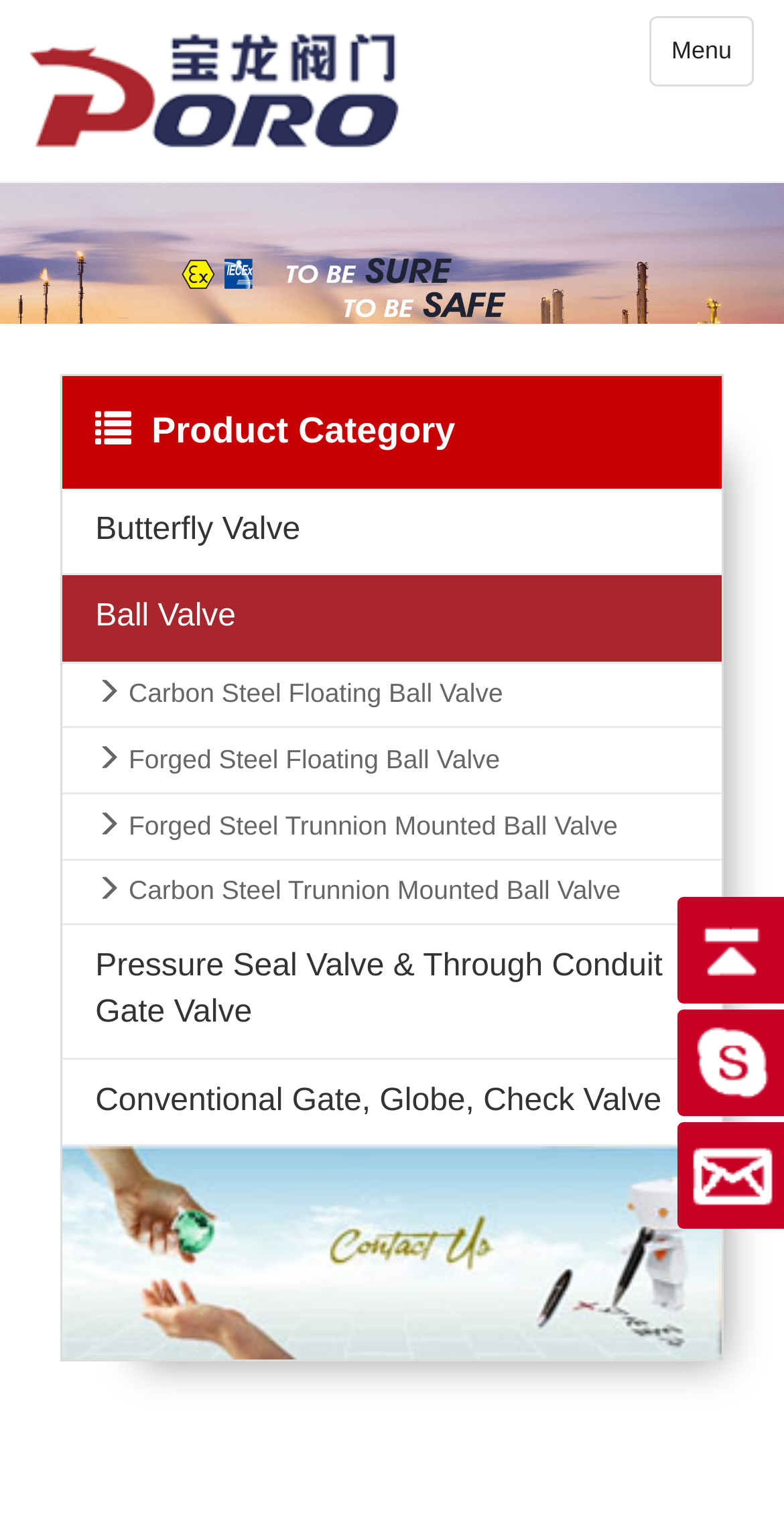Is there a navigation menu?
Look at the image and answer with only one word or phrase.

Yes